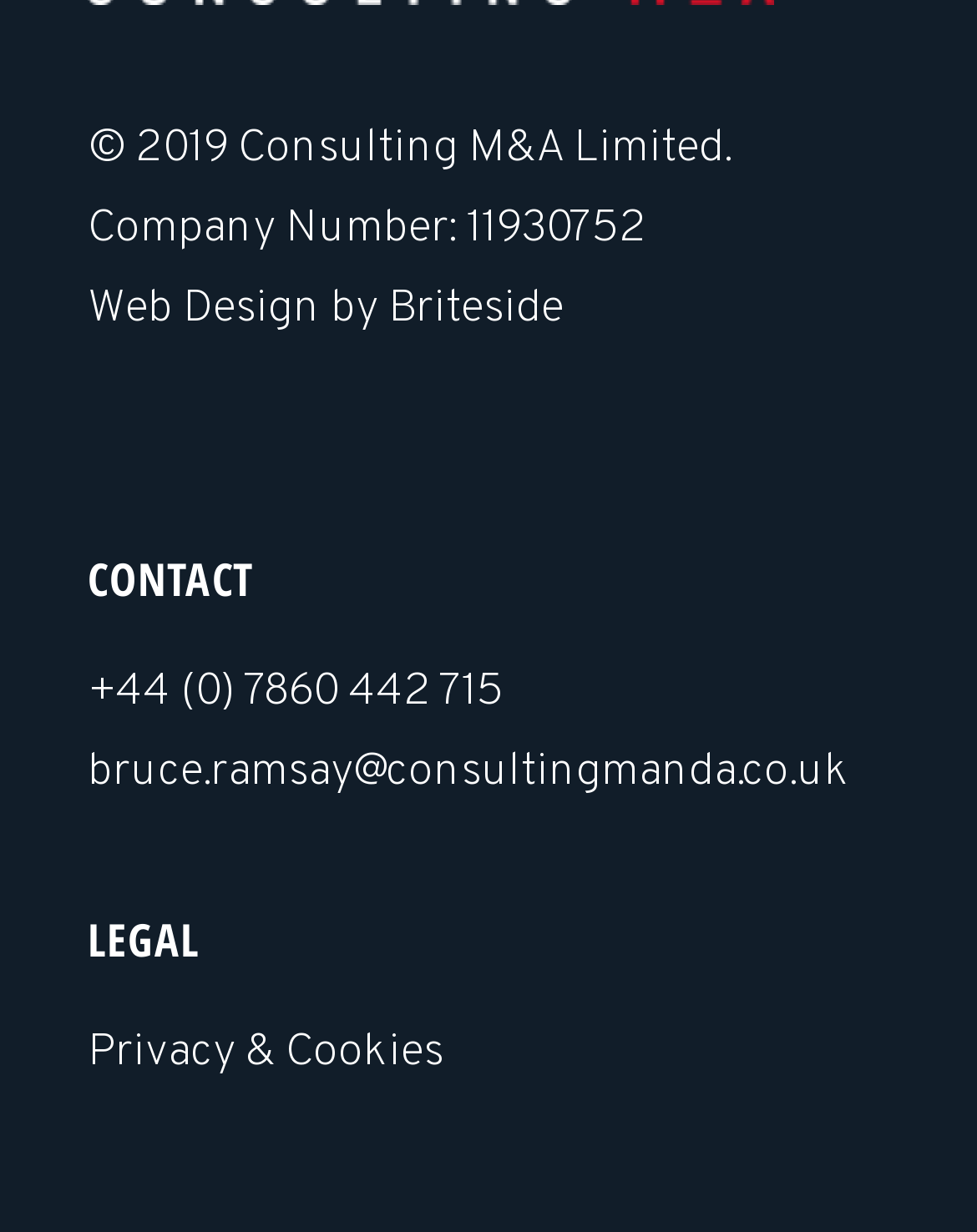Using the information in the image, give a detailed answer to the following question: What is the company number of Consulting M&A Limited?

The company number can be found at the bottom of the webpage, in the copyright section, where it is stated 'Company Number: 11930752'.